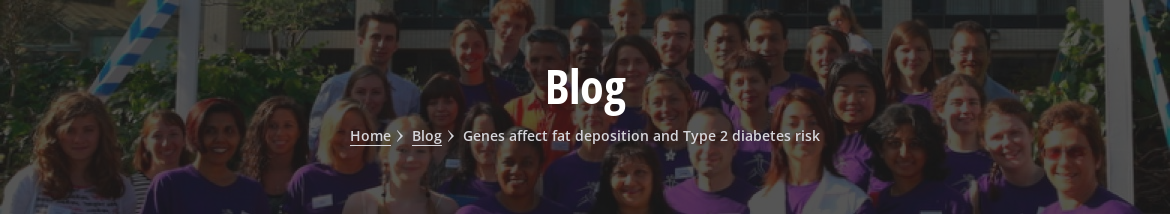Respond with a single word or phrase for the following question: 
What is the likely background environment of the image?

Lush green setting